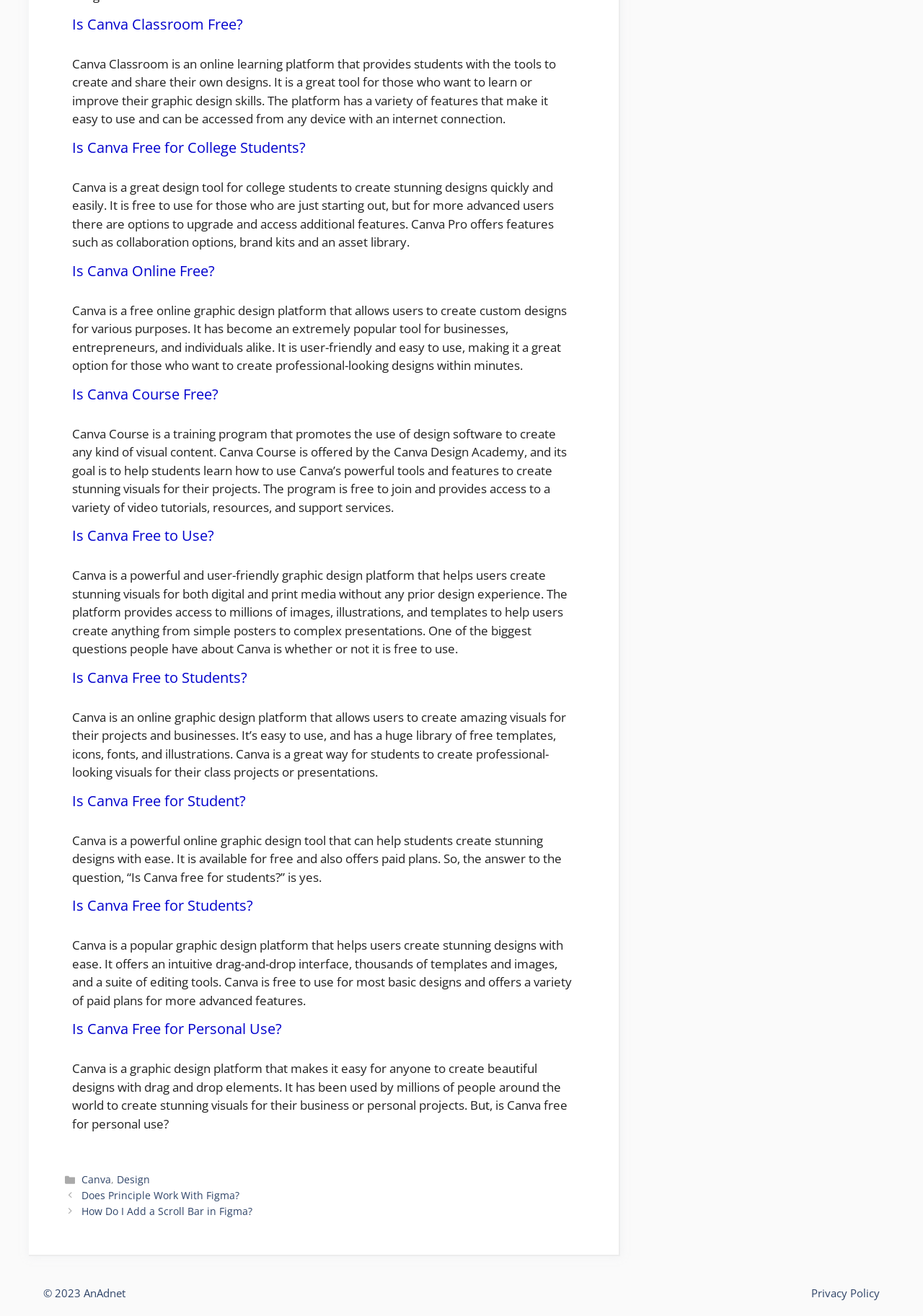Give a concise answer using only one word or phrase for this question:
How many links are in the footer?

5